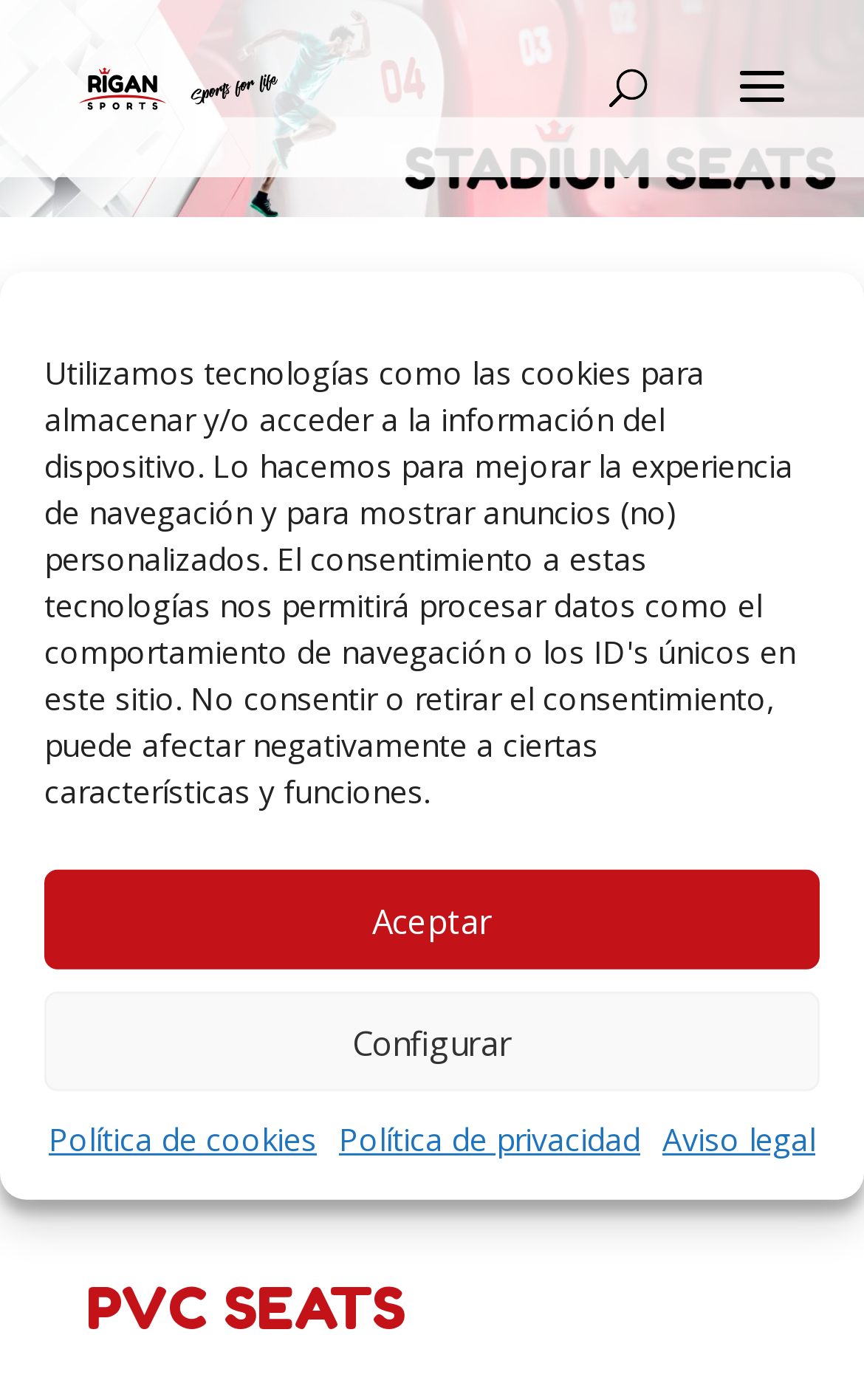Locate the bounding box coordinates of the element's region that should be clicked to carry out the following instruction: "search for products". The coordinates need to be four float numbers between 0 and 1, i.e., [left, top, right, bottom].

[0.5, 0.0, 1.0, 0.002]